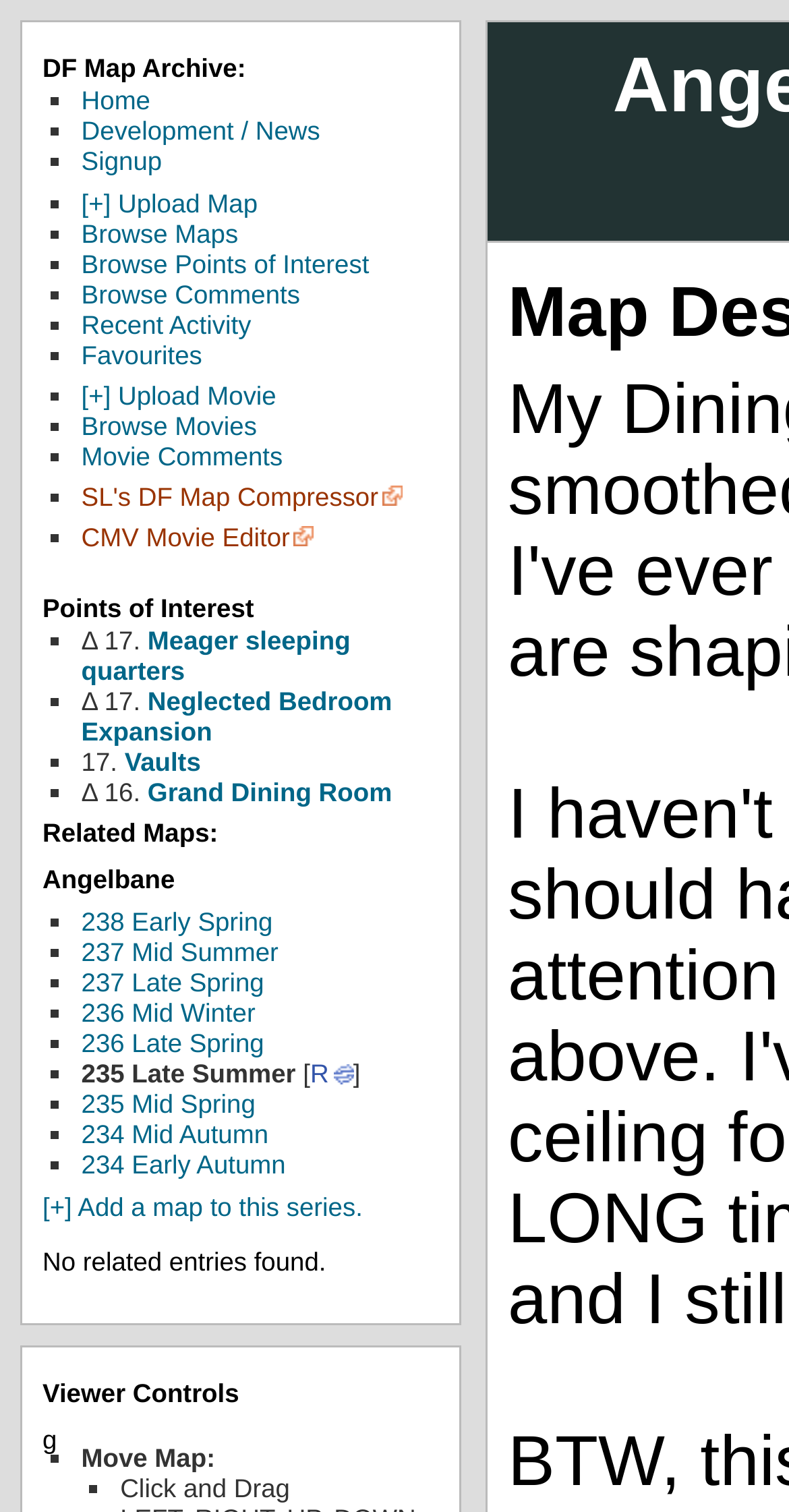Determine the bounding box coordinates of the region that needs to be clicked to achieve the task: "Go to the Development / News page".

[0.103, 0.077, 0.406, 0.097]